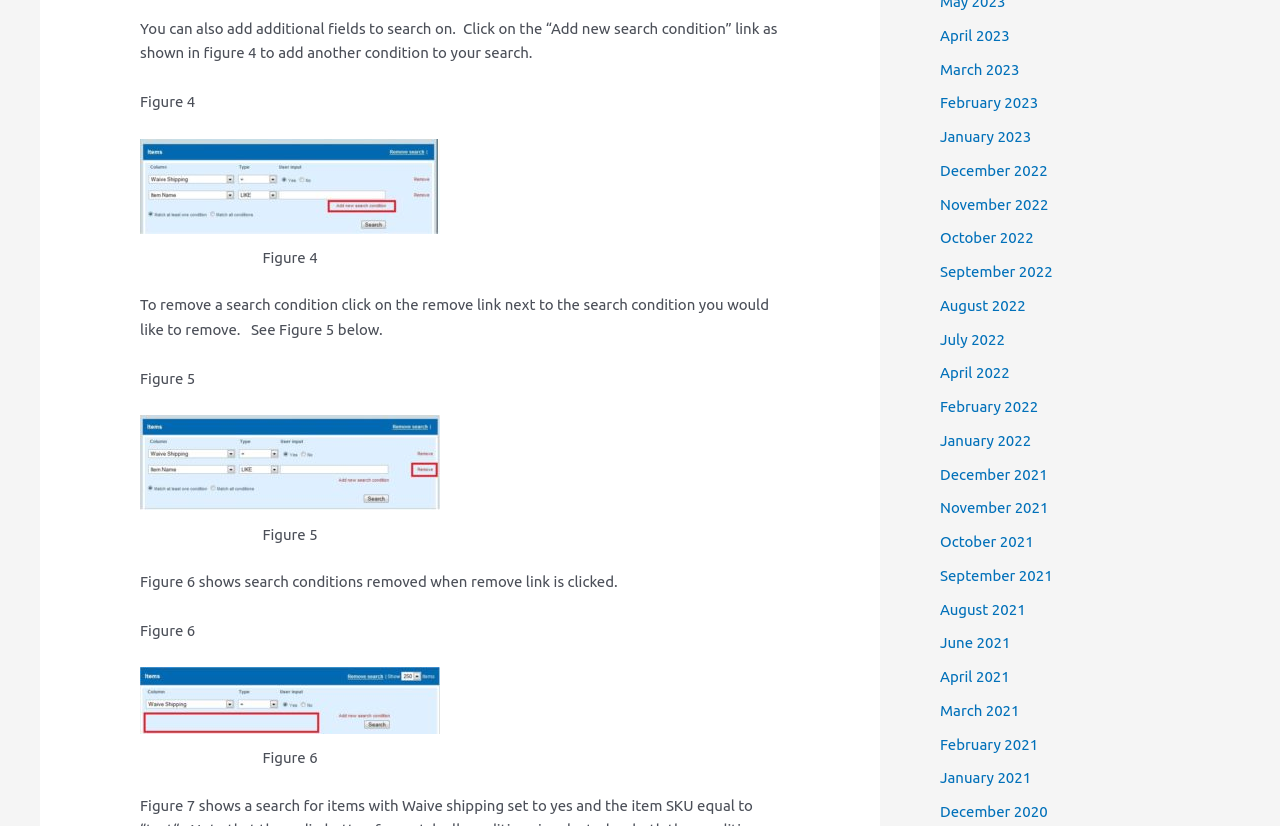Please answer the following question using a single word or phrase: 
What is the purpose of the 'Add new search condition' link?

To add another condition to your search